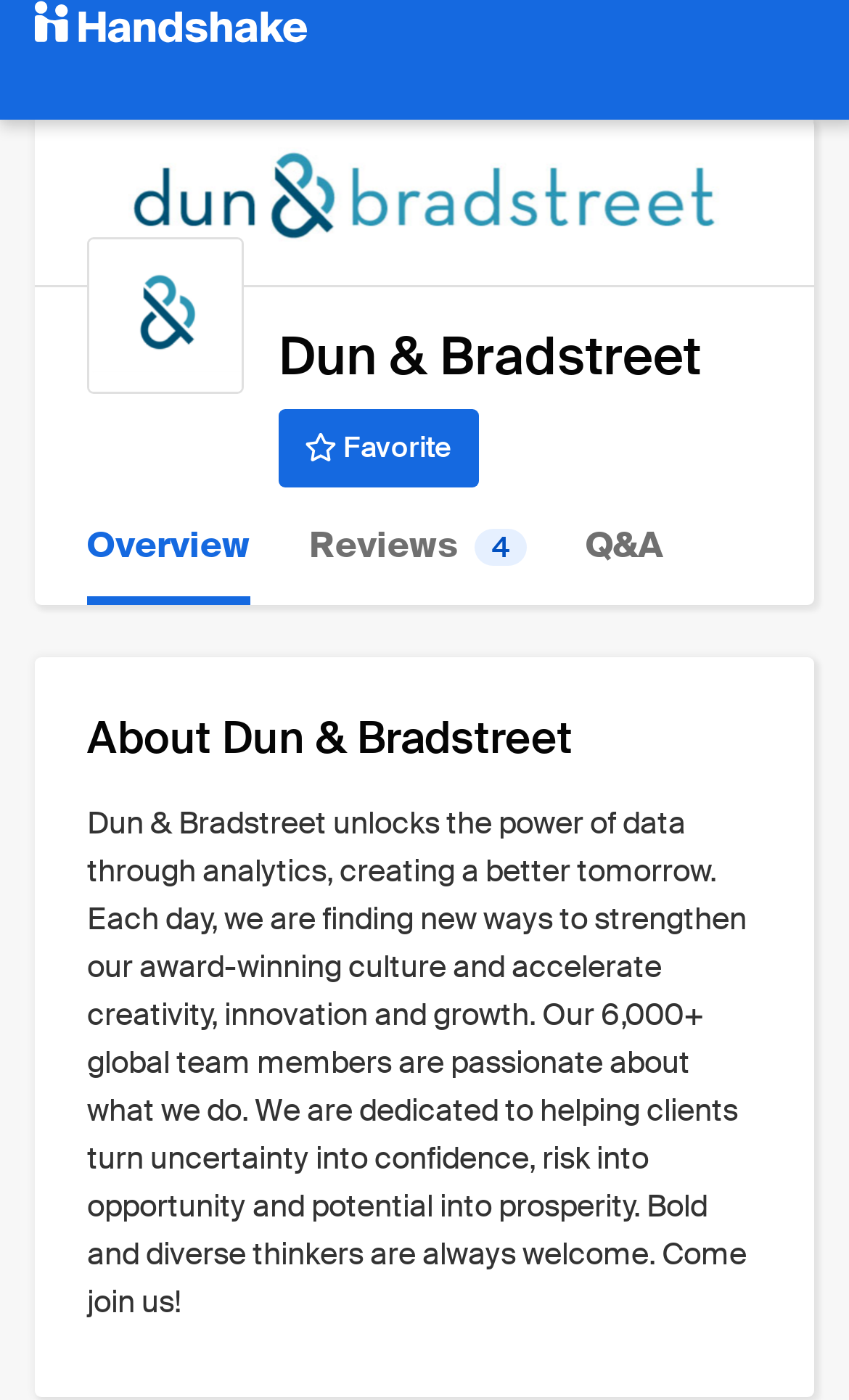Locate the bounding box of the UI element based on this description: "Reviews 4". Provide four float numbers between 0 and 1 as [left, top, right, bottom].

[0.364, 0.349, 0.621, 0.433]